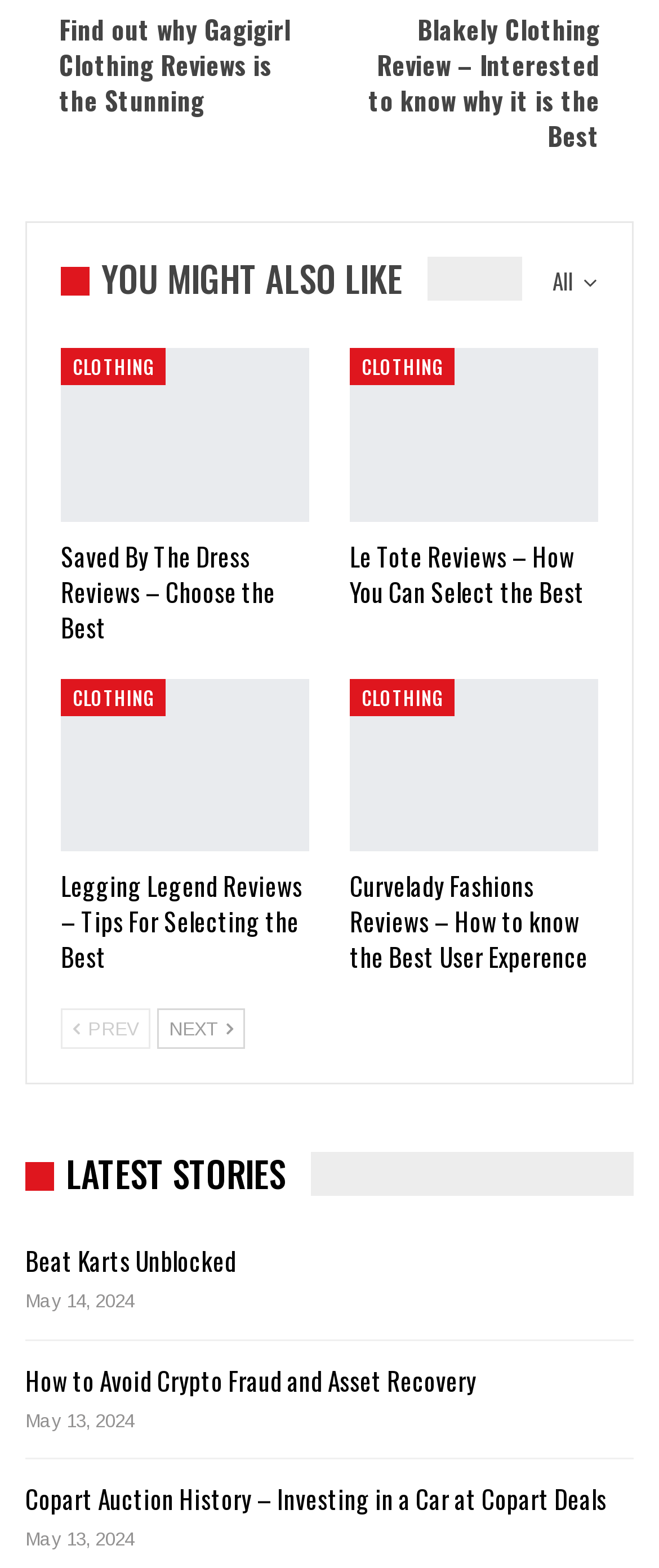Determine the bounding box coordinates of the region to click in order to accomplish the following instruction: "Click on 'Find out why Gagigirl Clothing Reviews is the Stunning'". Provide the coordinates as four float numbers between 0 and 1, specifically [left, top, right, bottom].

[0.09, 0.007, 0.441, 0.076]